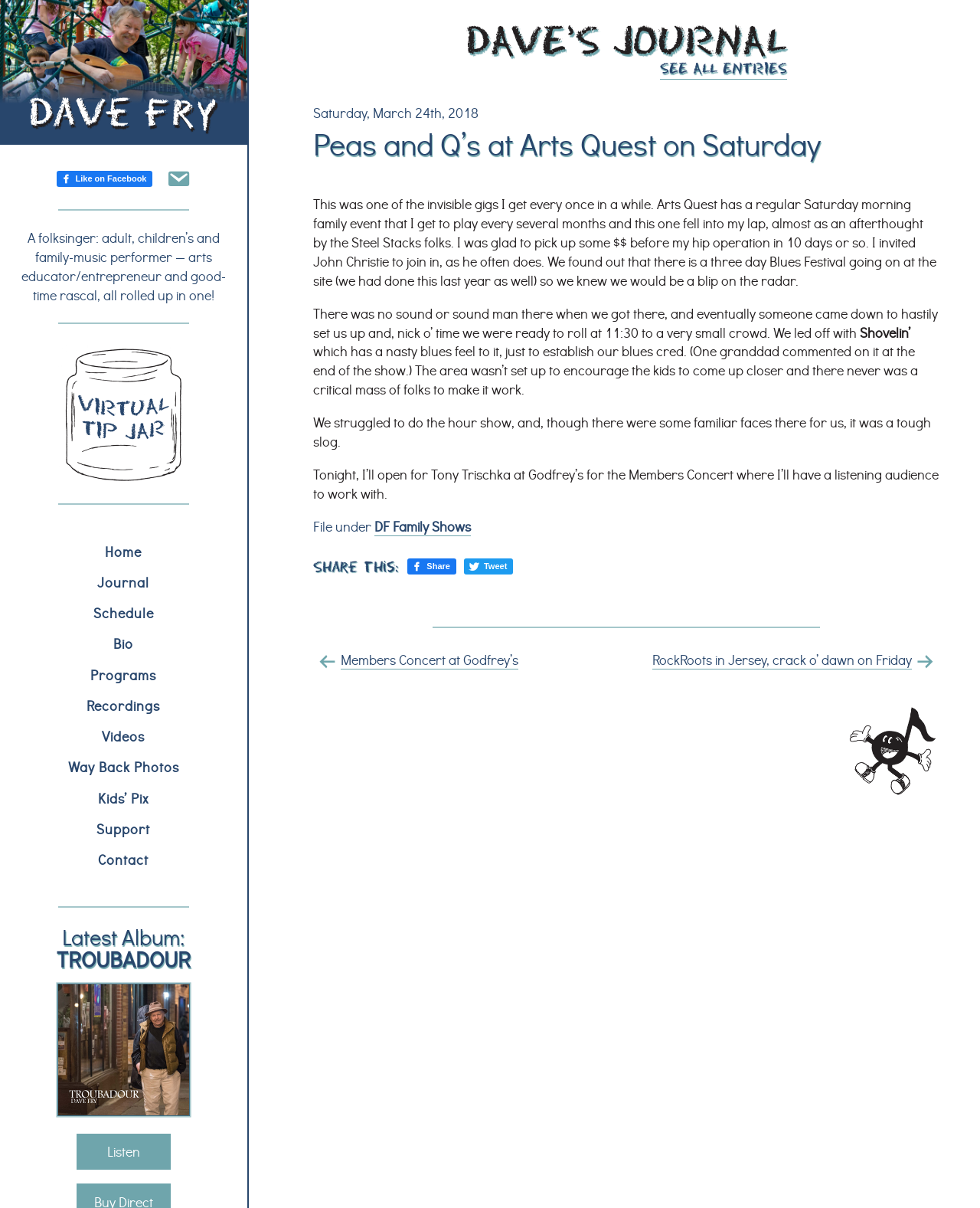What is the name of the musician?
Give a one-word or short phrase answer based on the image.

Dave Fry